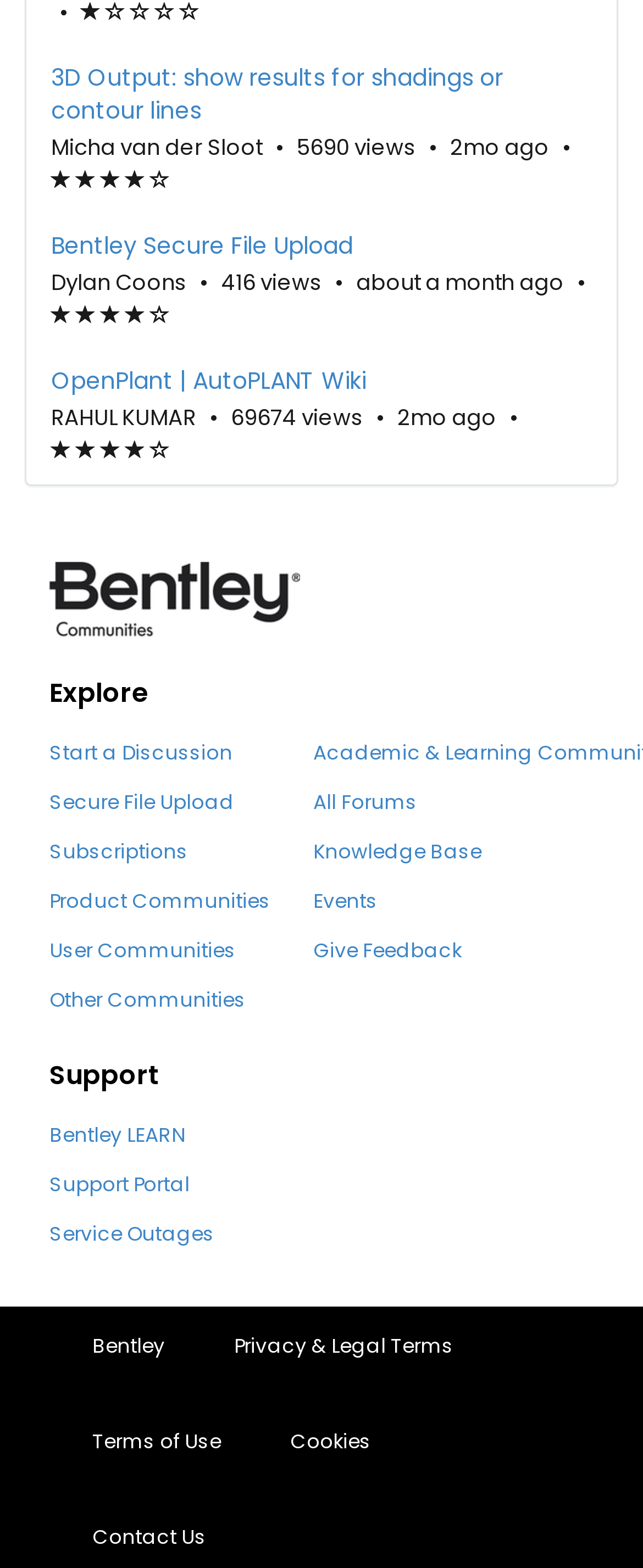Locate the bounding box coordinates of the region to be clicked to comply with the following instruction: "Start a discussion". The coordinates must be four float numbers between 0 and 1, in the form [left, top, right, bottom].

[0.077, 0.471, 0.362, 0.489]